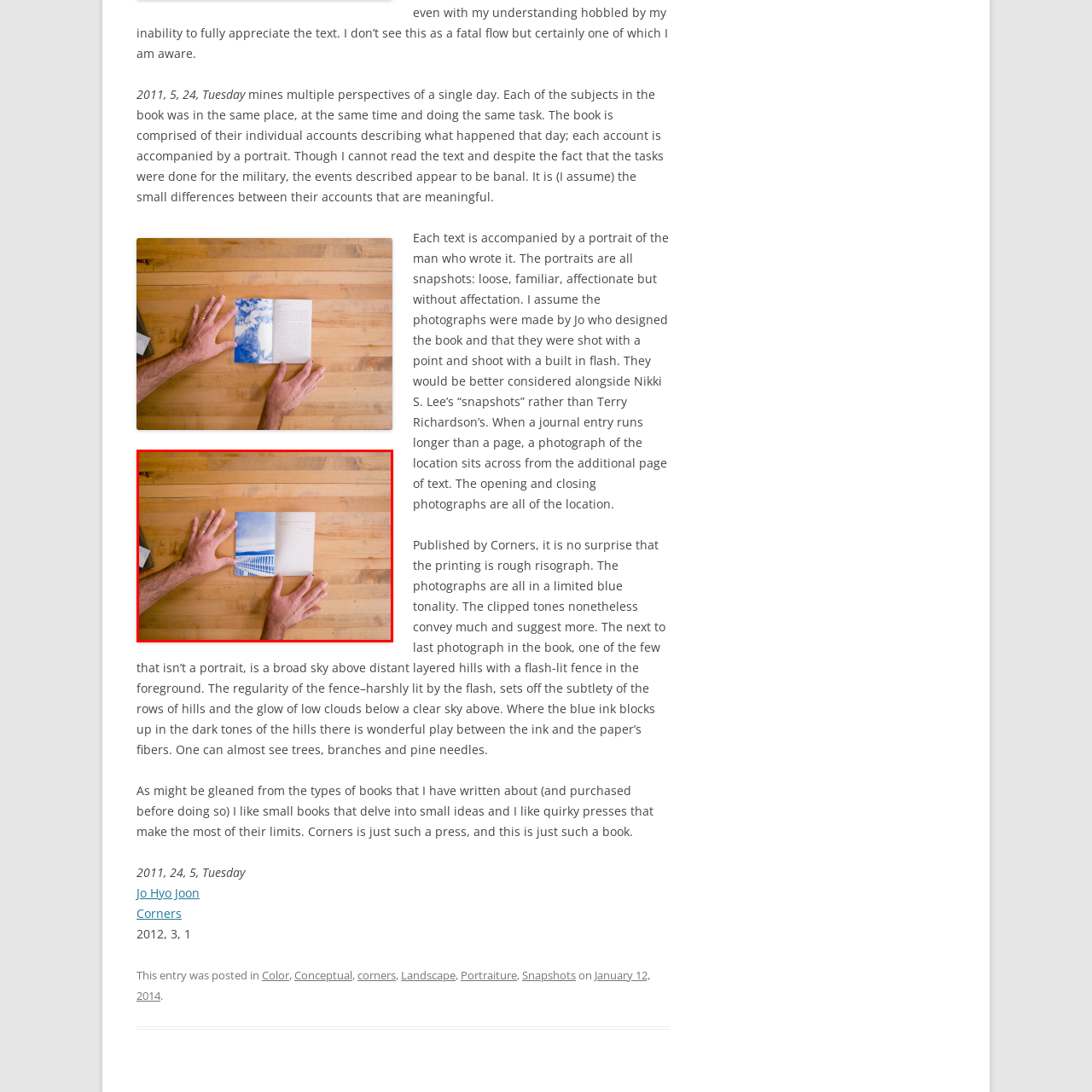Analyze the image encased in the red boundary, What type of atmosphere does the wooden surface create?
 Respond using a single word or phrase.

Cozy